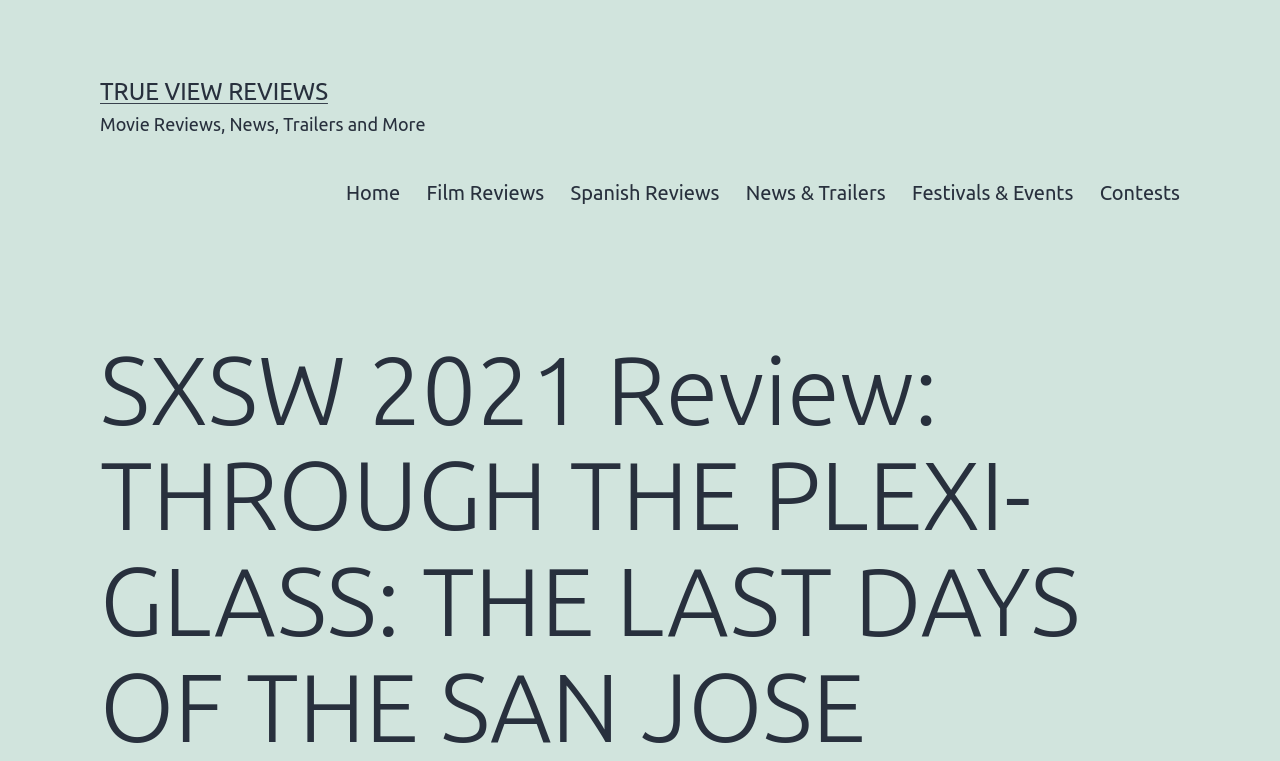Use a single word or phrase to respond to the question:
What categories are available in the primary menu?

Home, Film Reviews, etc.